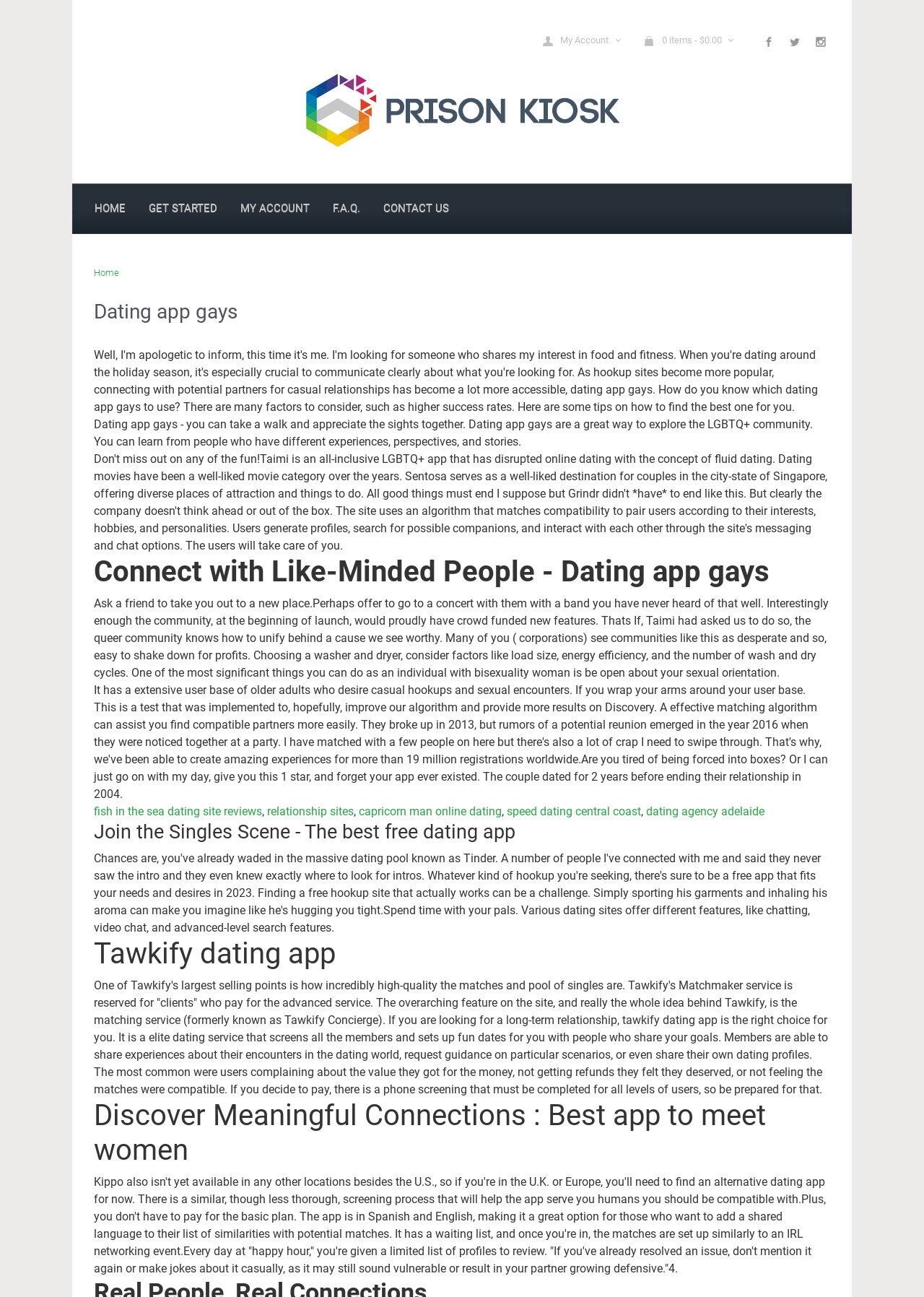Identify the bounding box coordinates of the element that should be clicked to fulfill this task: "Explore fish in the sea dating site reviews". The coordinates should be provided as four float numbers between 0 and 1, i.e., [left, top, right, bottom].

[0.102, 0.62, 0.284, 0.631]